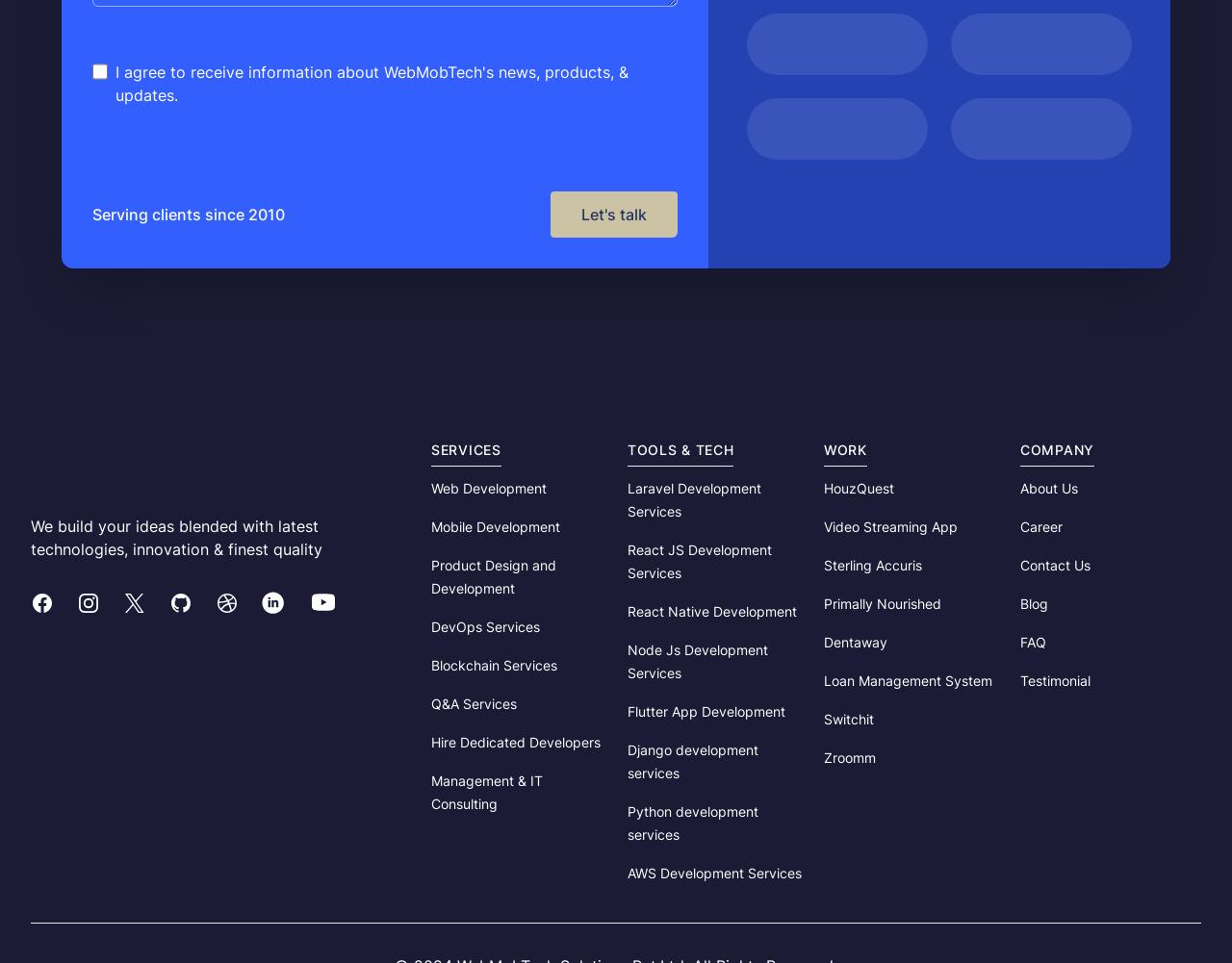Please identify the coordinates of the bounding box for the clickable region that will accomplish this instruction: "Click the 'Let's talk' button".

[0.447, 0.198, 0.55, 0.246]